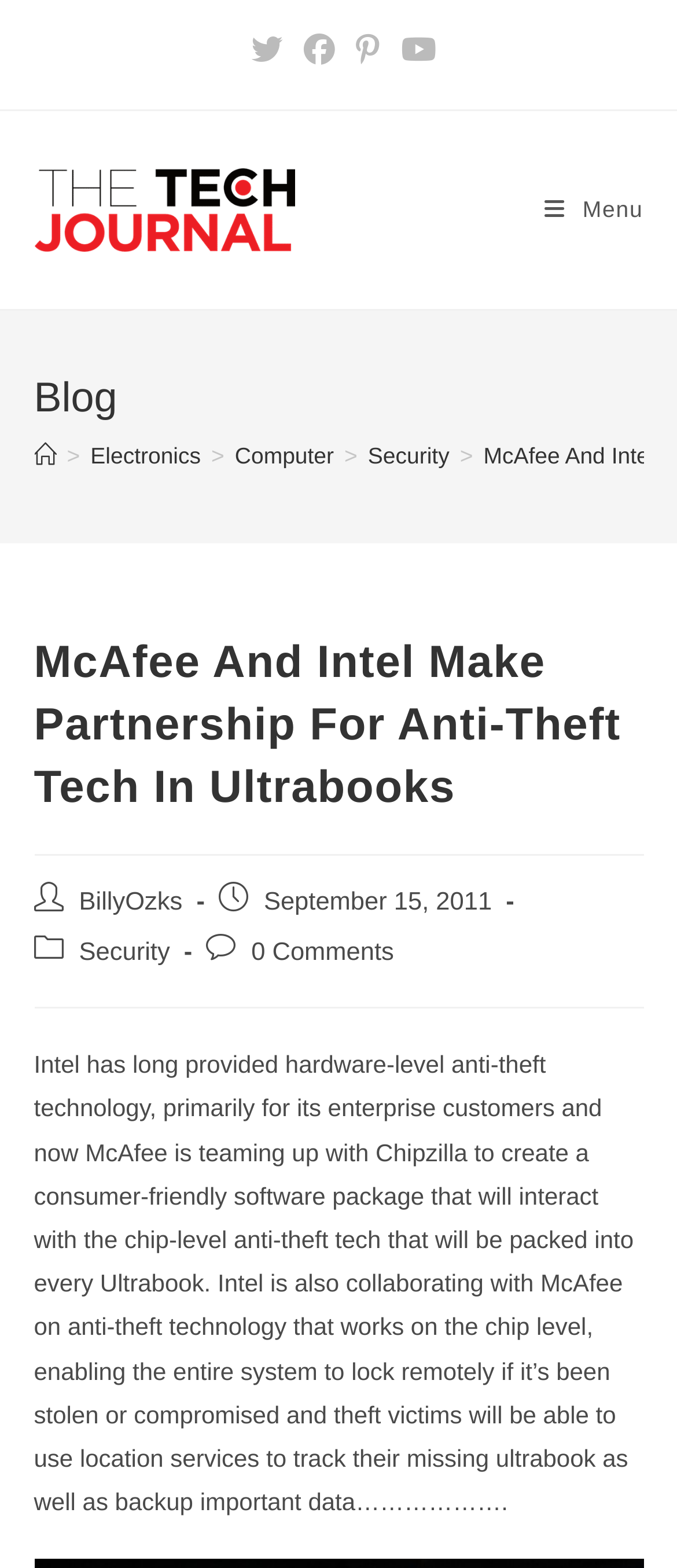What is the name of the company partnering with Intel?
Carefully examine the image and provide a detailed answer to the question.

By analyzing the webpage content, I found that the article is discussing a partnership between Intel and another company for anti-theft technology in Ultrabooks. The company is mentioned in the first sentence of the article as 'McAfee'.